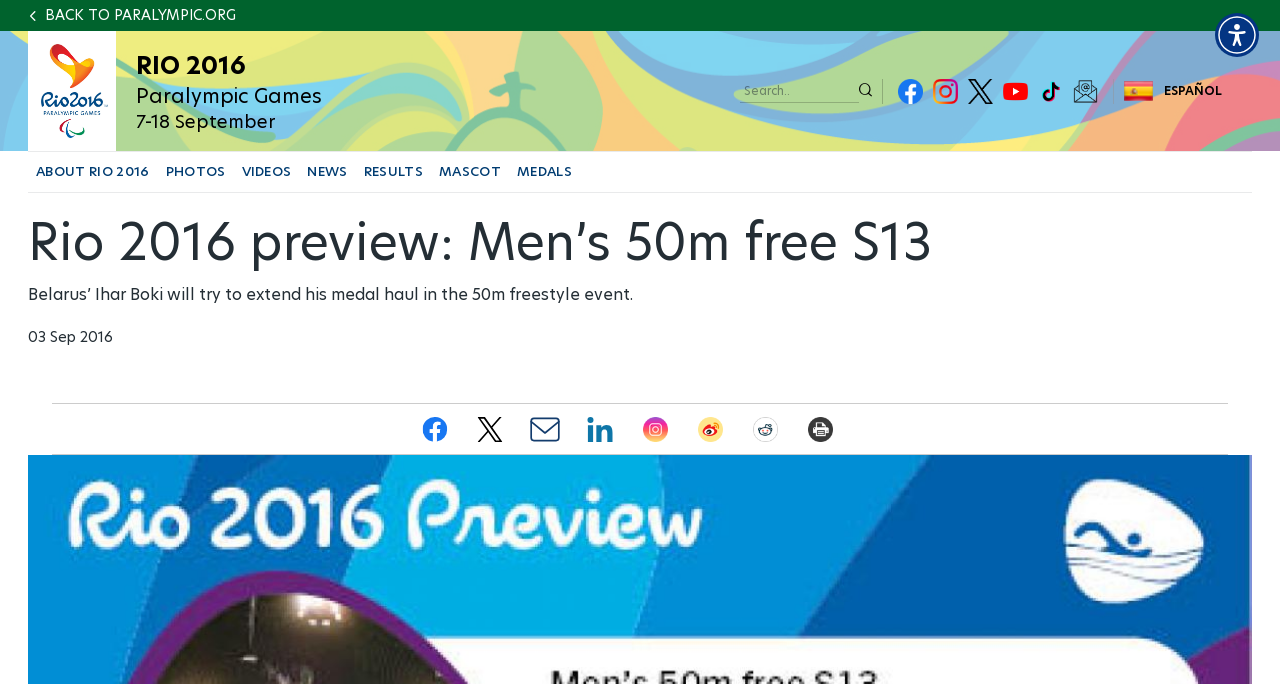Refer to the image and provide an in-depth answer to the question: 
What social media platforms are available for sharing?

In the social sharing block, there are links to various social media platforms, including Facebook, Twitter, LinkedIn, Instagram, Weibo, and Reddit, allowing users to share the content on these platforms.